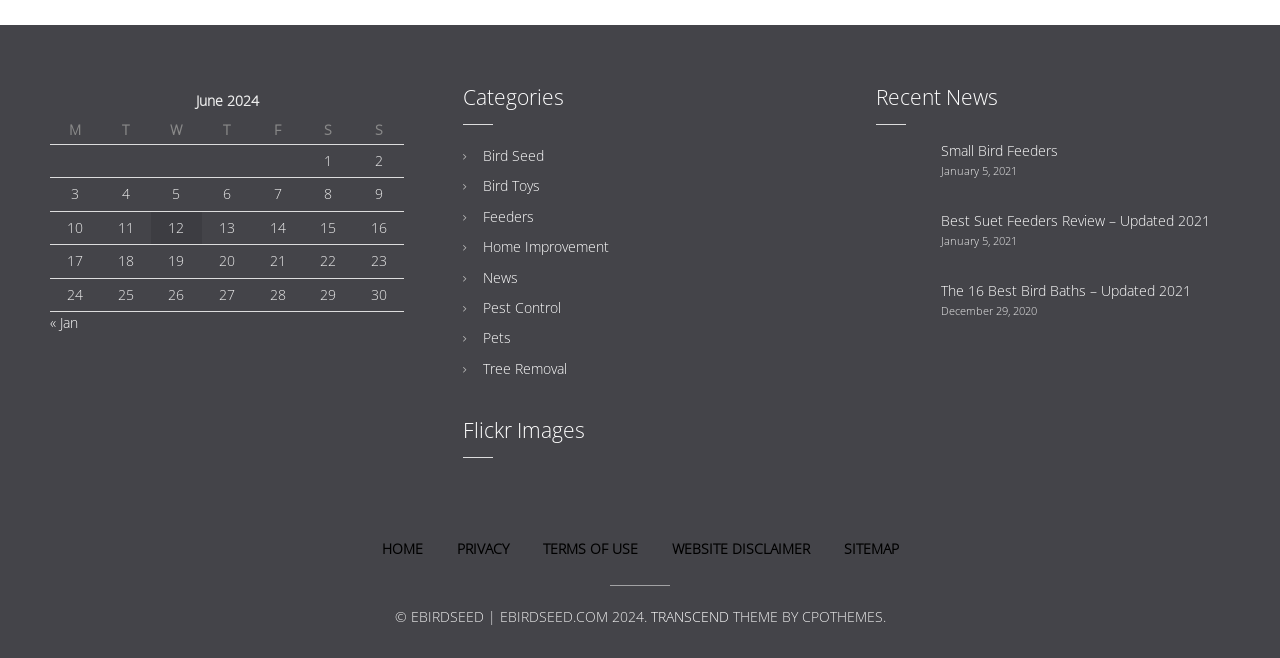Please determine the bounding box coordinates of the clickable area required to carry out the following instruction: "Click on the 'Bird Seed' category". The coordinates must be four float numbers between 0 and 1, represented as [left, top, right, bottom].

[0.377, 0.222, 0.425, 0.251]